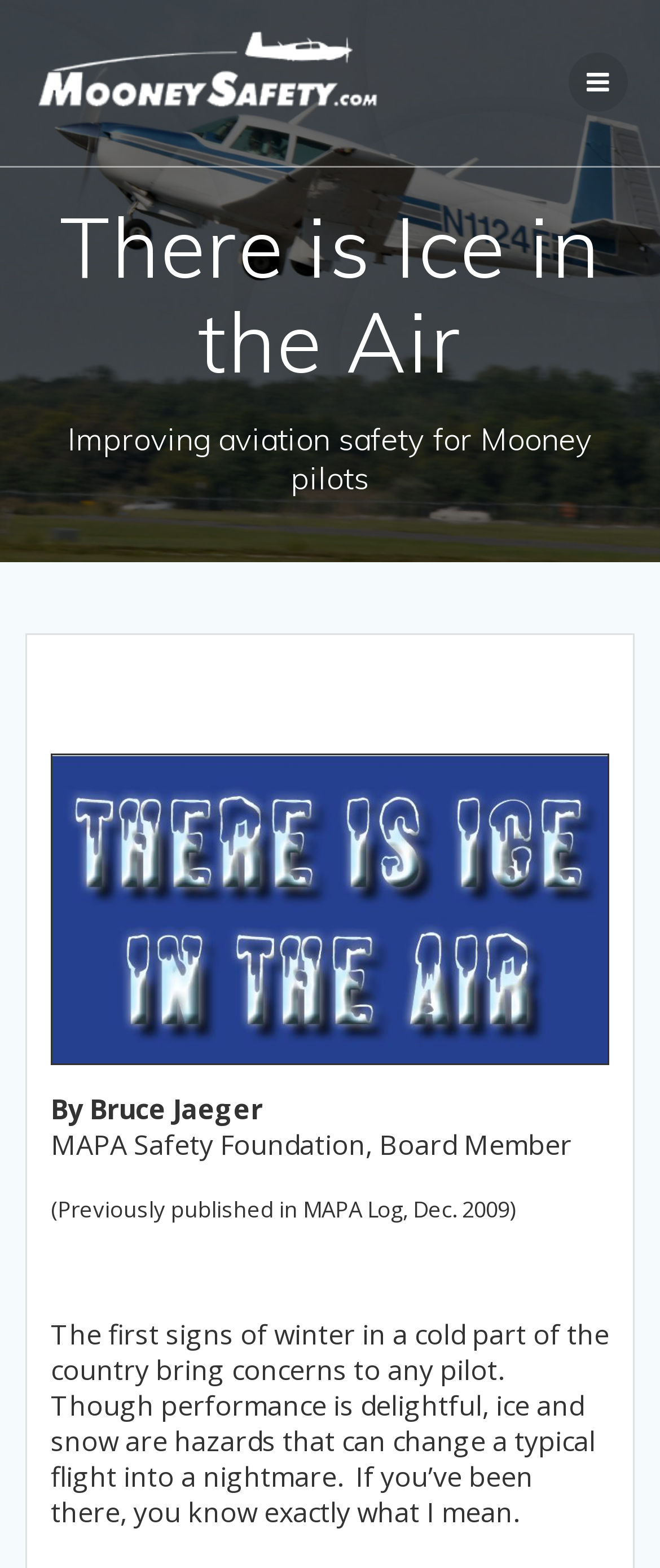Answer the question with a single word or phrase: 
What is the topic of the article?

Aviation safety